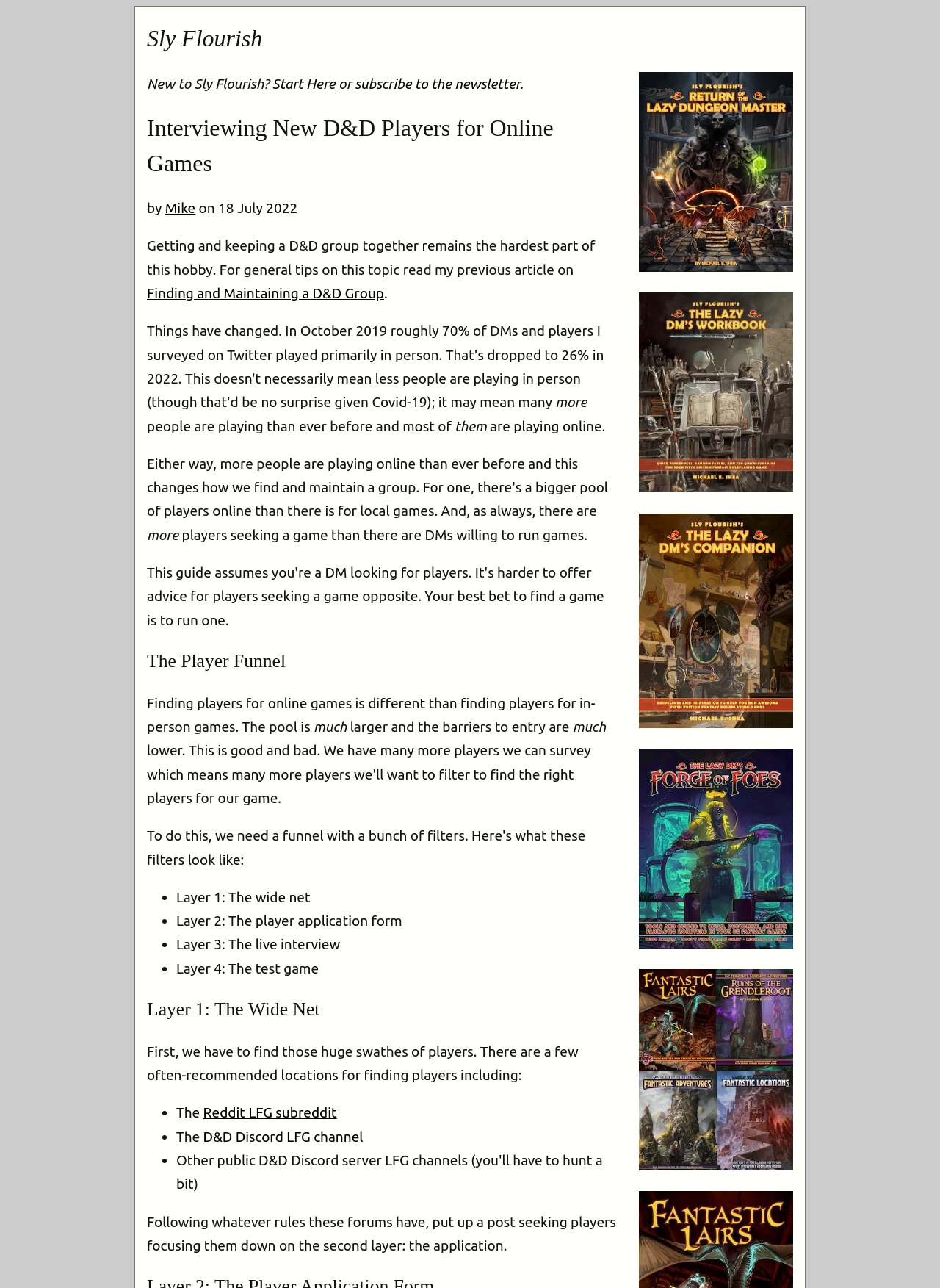Provide the bounding box coordinates of the HTML element described by the text: "Mike". The coordinates should be in the format [left, top, right, bottom] with values between 0 and 1.

[0.176, 0.155, 0.208, 0.168]